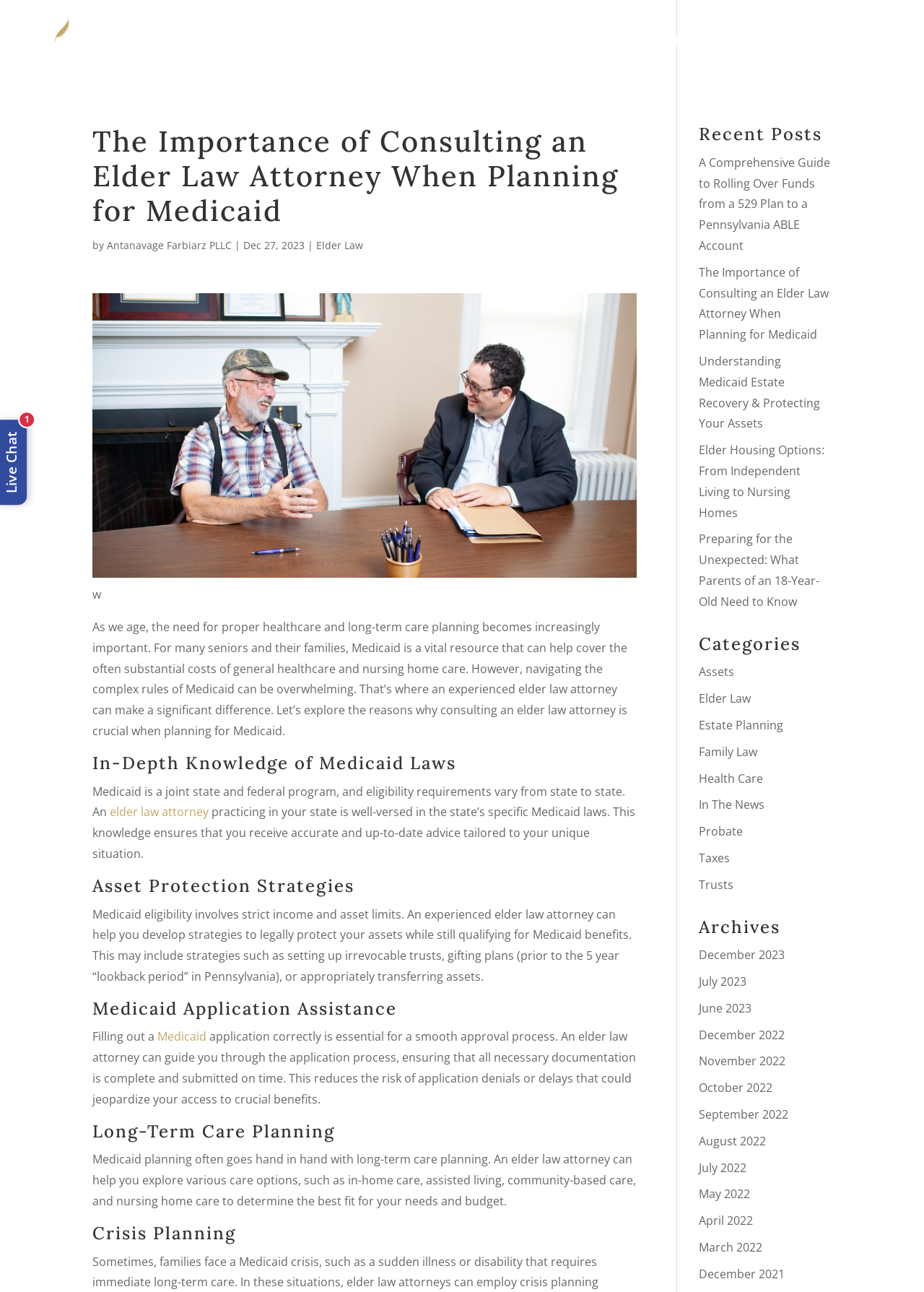Determine the heading of the webpage and extract its text content.

The Importance of Consulting an Elder Law Attorney When Planning for Medicaid